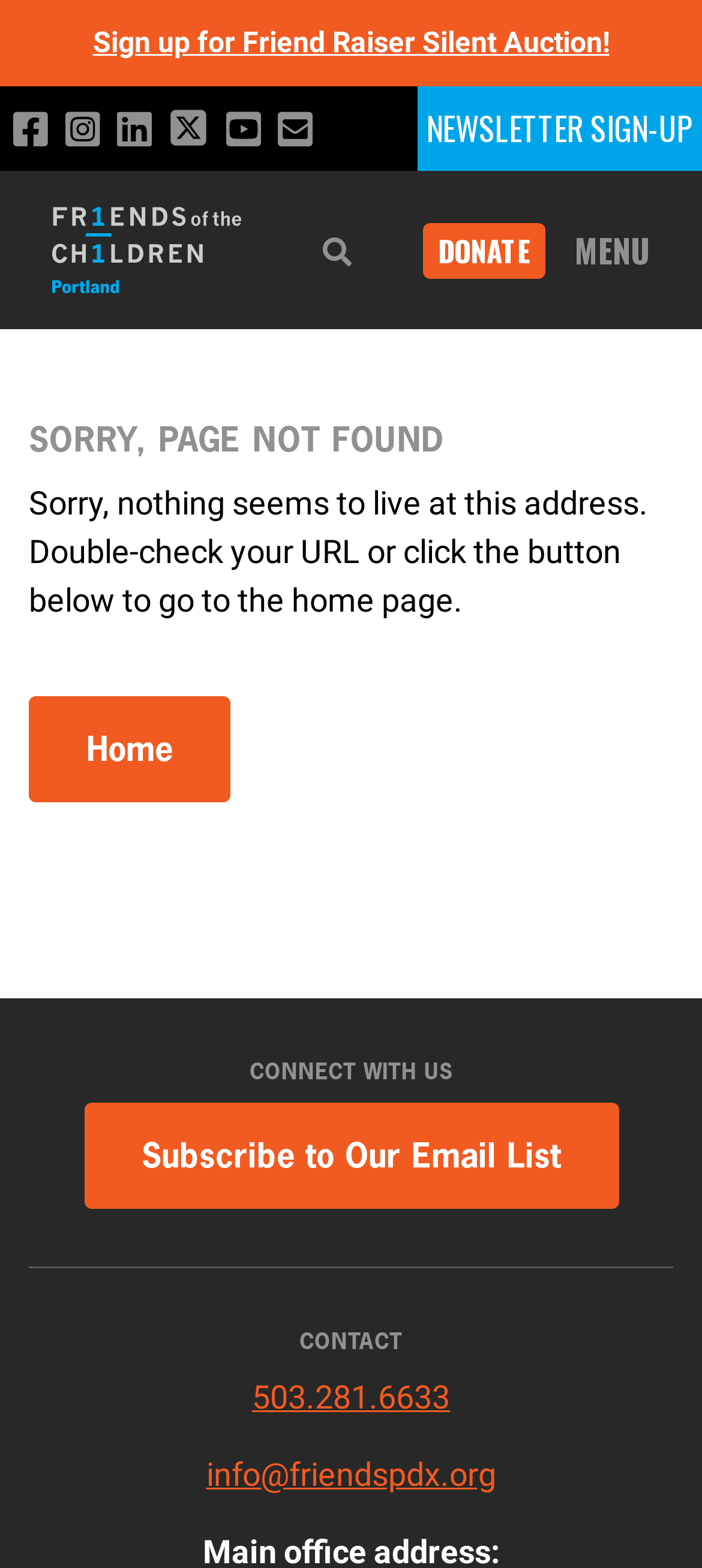Find the bounding box coordinates of the element to click in order to complete this instruction: "Choose if dog-friendly lodging is required". The bounding box coordinates must be four float numbers between 0 and 1, denoted as [left, top, right, bottom].

None